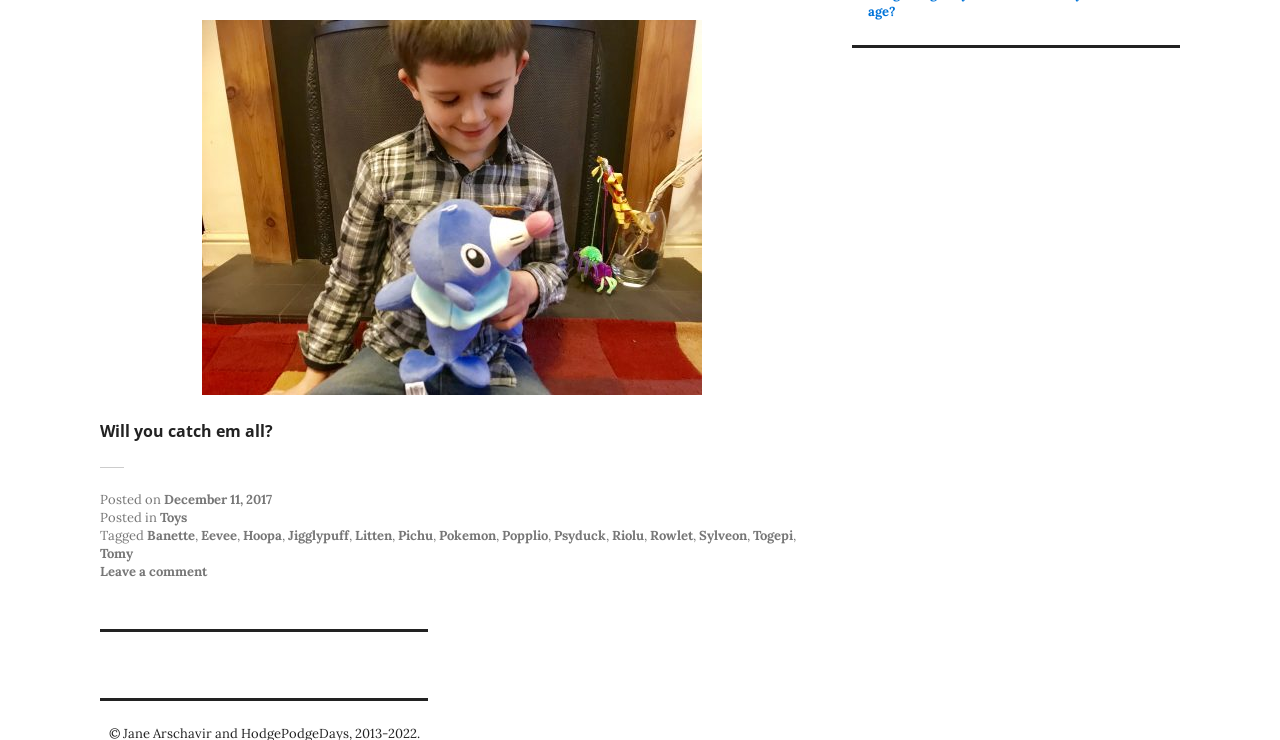How many StaticText elements are in the footer?
Using the image, elaborate on the answer with as much detail as possible.

The footer section has five StaticText elements, including 'Posted on', 'Posted in', 'Tagged', ',', and ','. These elements provide additional context and information about the post.